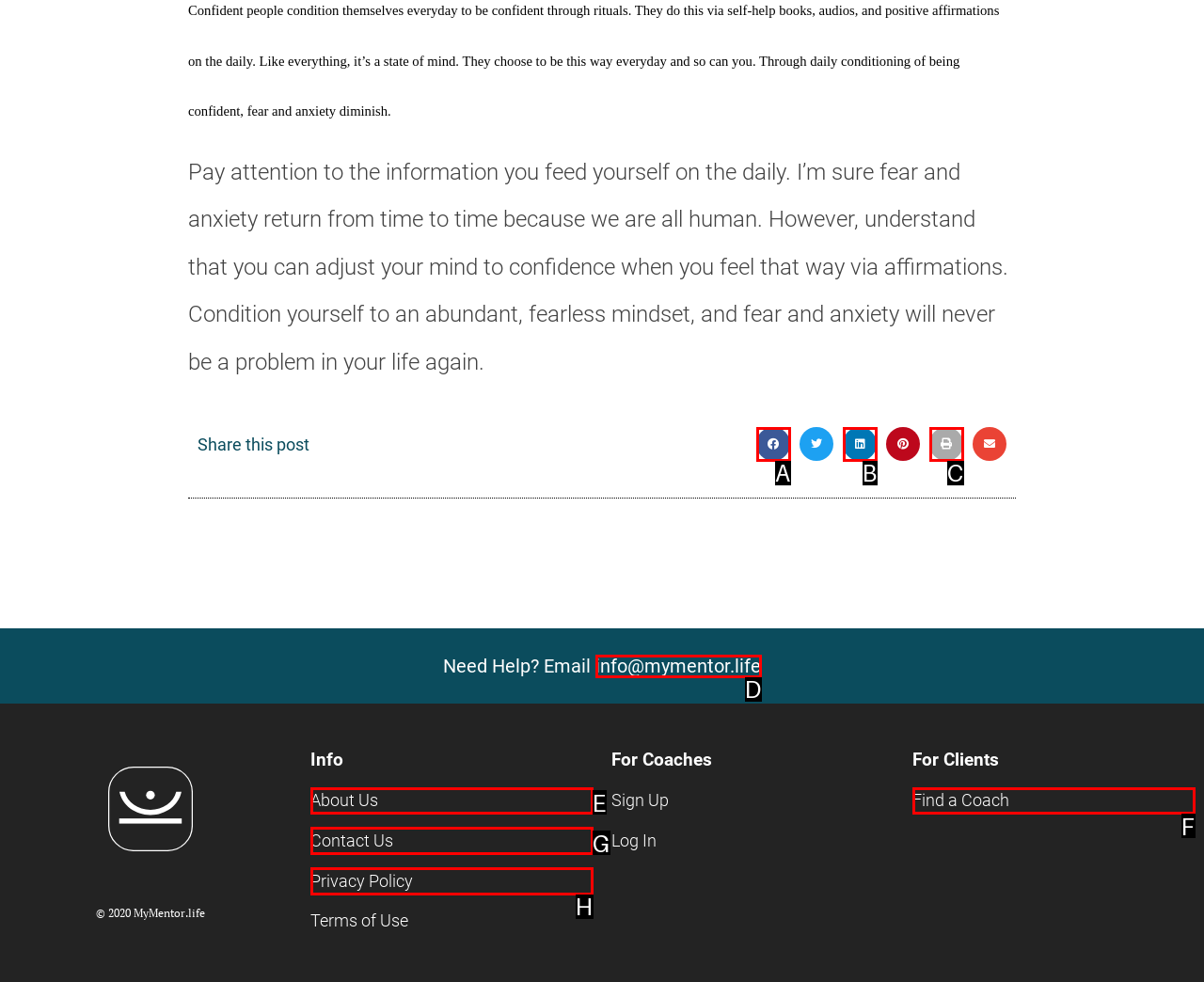Select the HTML element that fits the following description: Share on facebook
Provide the letter of the matching option.

A